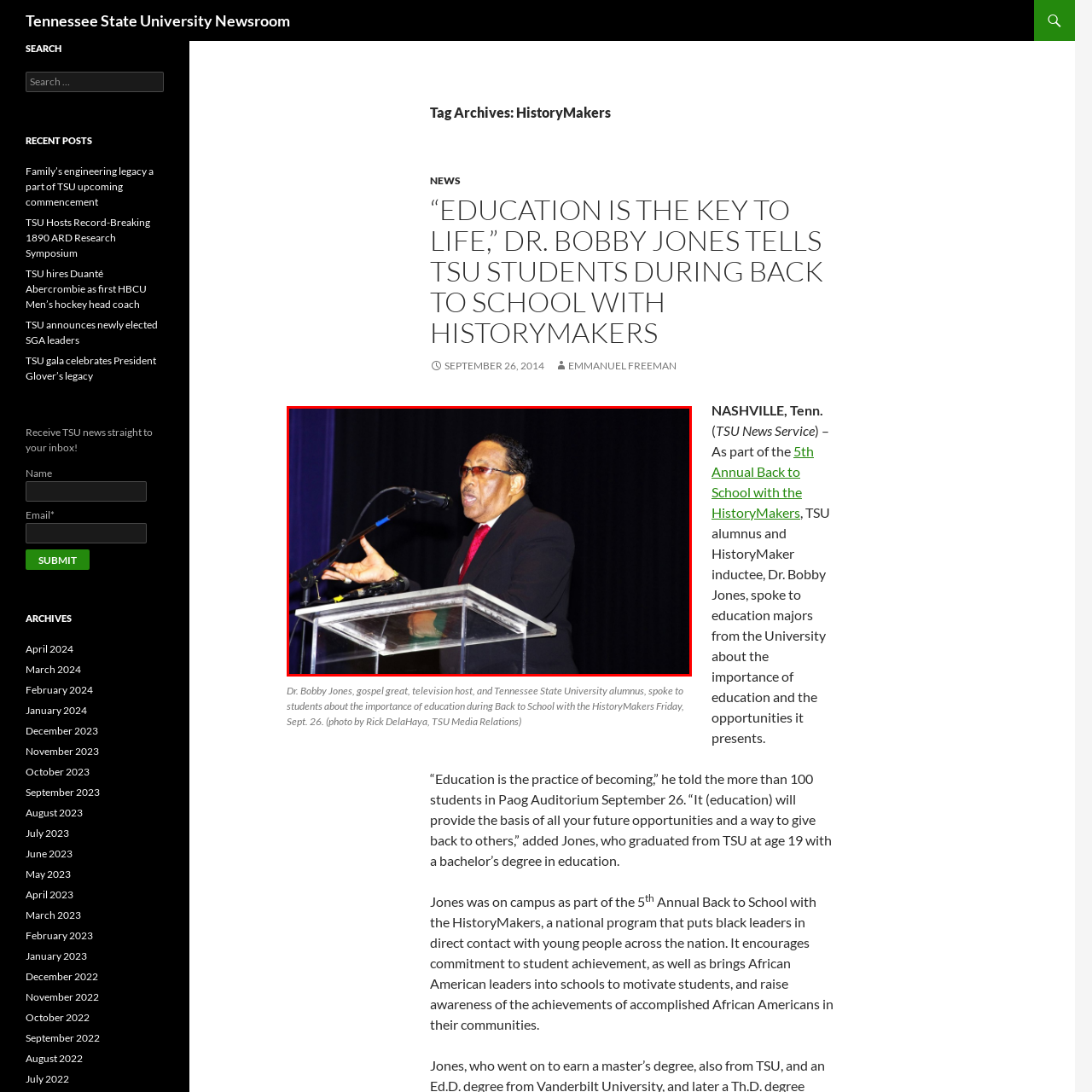Give a detailed account of the visual elements present in the image highlighted by the red border.

In a powerful moment during the "Back to School with HistoryMakers" event at Tennessee State University, Dr. Bobby Jones, a renowned gospel artist and television host, passionately addresses students about the transformative power of education. Dressed in a sharp black suit with a striking red tie, Dr. Jones gestures expressively while speaking from a transparent podium, emphasizing his message about the importance of pursuing knowledge and the opportunities it unlocks. His deep engagement with the audience reflects his dedication to inspiring the next generation, affirming that education is foundational to future success. This event took place on September 26, 2014, and was a significant moment for the students who benefited from his wisdom and life experiences.